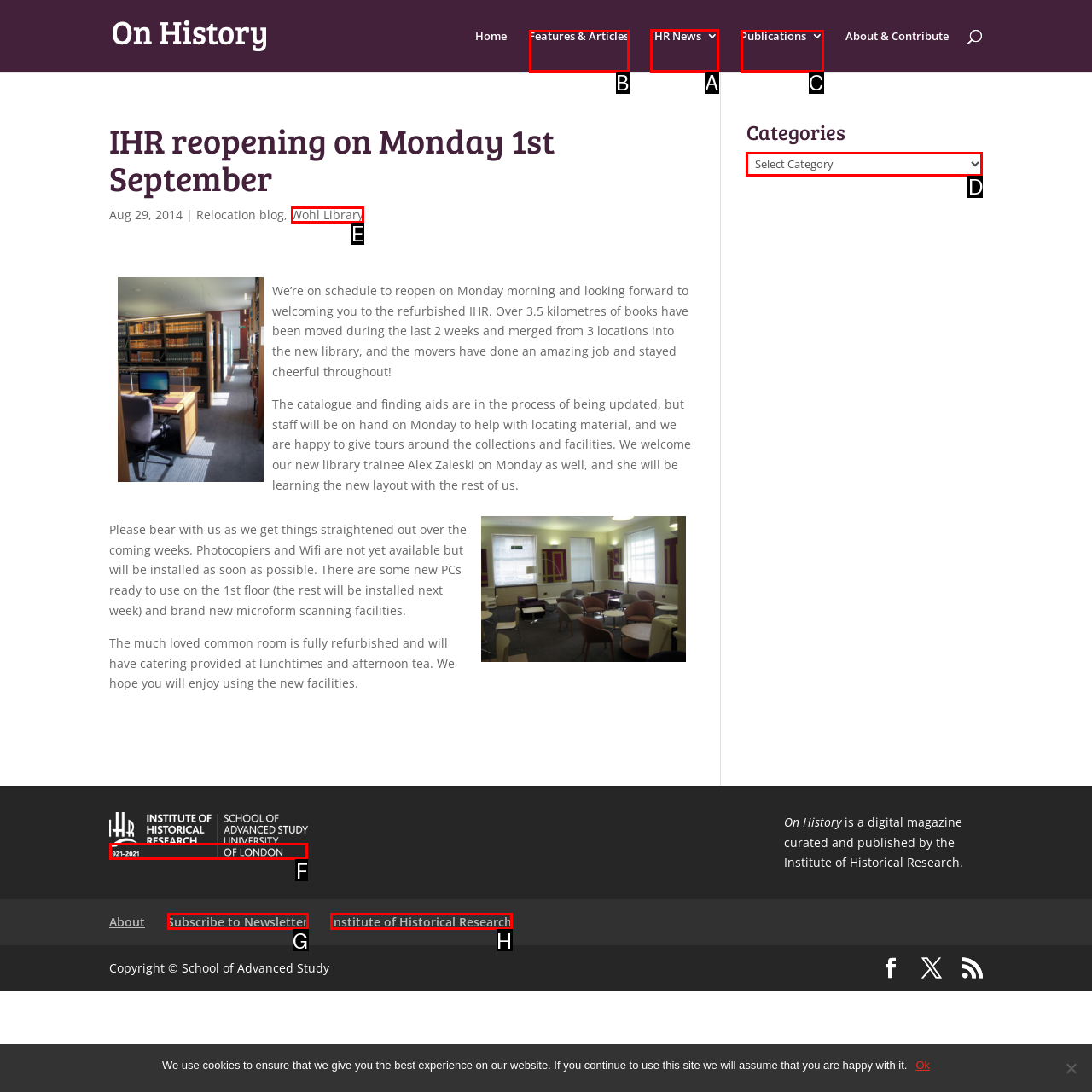Provide the letter of the HTML element that you need to click on to perform the task: View the IHR News.
Answer with the letter corresponding to the correct option.

A